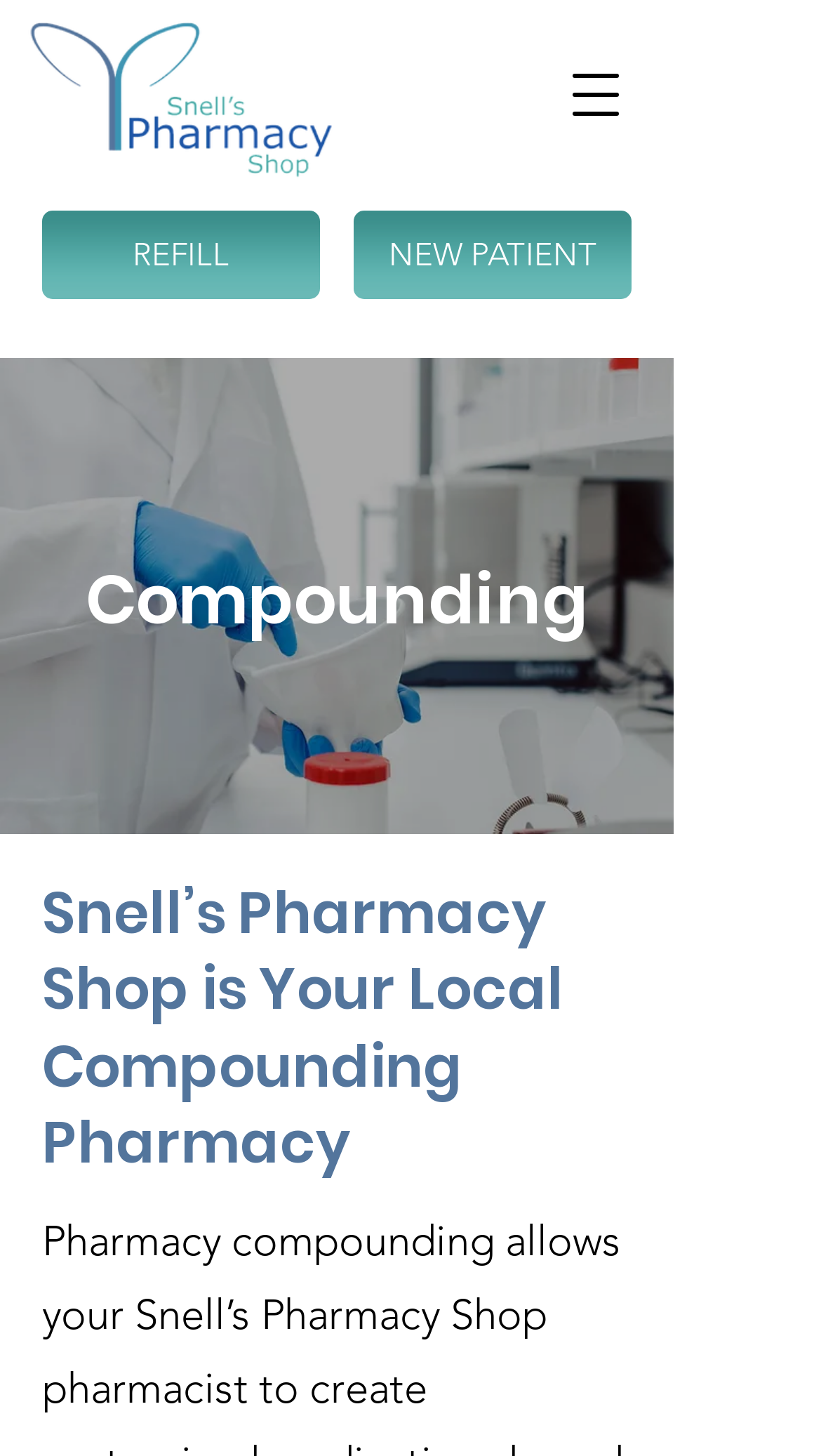Produce an elaborate caption capturing the essence of the webpage.

The webpage is about Ed Snell's Pharmacy Shop, specifically highlighting their compounding services. At the top left corner, there is a logo image, which is a clickable link. Next to the logo, there is a button to open a navigation menu. 

Below the logo, there are two prominent links, "REFILL" and "NEW PATIENT", placed side by side, taking up a significant portion of the top section. 

Below these links, there is a large image that takes up most of the page, depicting a pharmacist mixing drug medication. Above this image, there is a heading that reads "Compounding". 

Further down, there is another heading that provides more information about Snell's Pharmacy Shop, stating that it is a local compounding pharmacy.